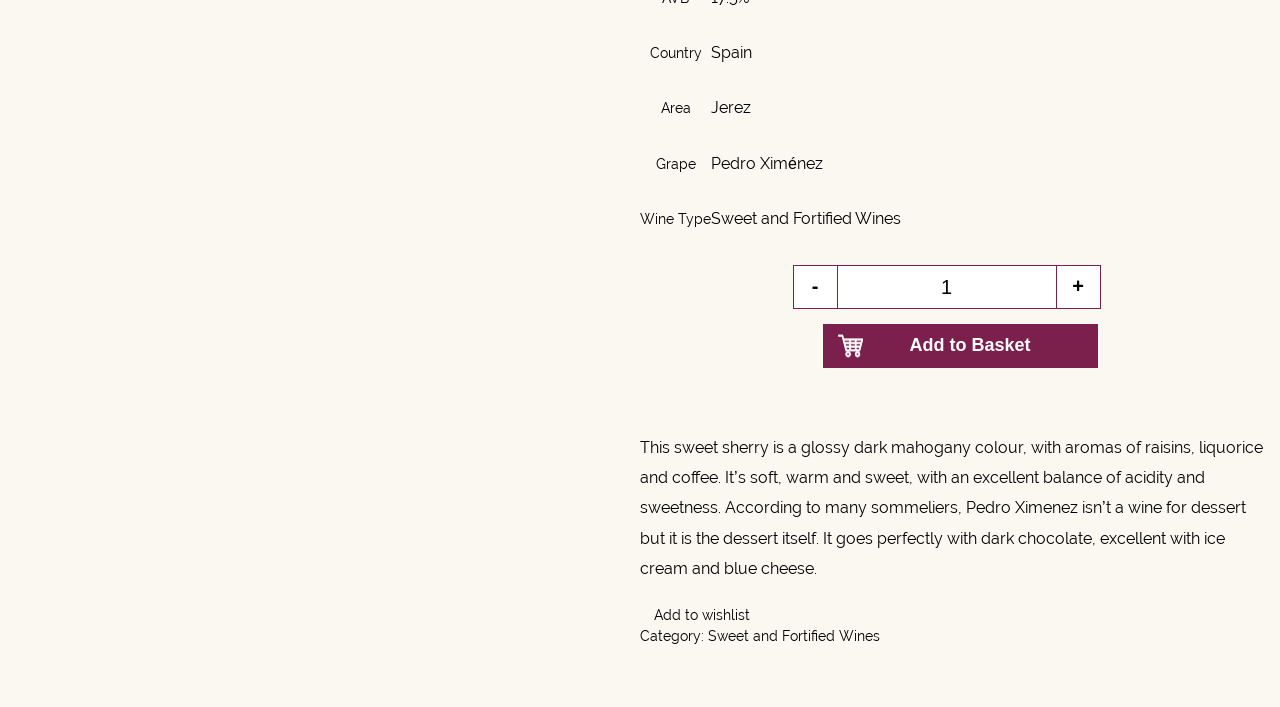Identify the bounding box of the UI component described as: "Services".

None